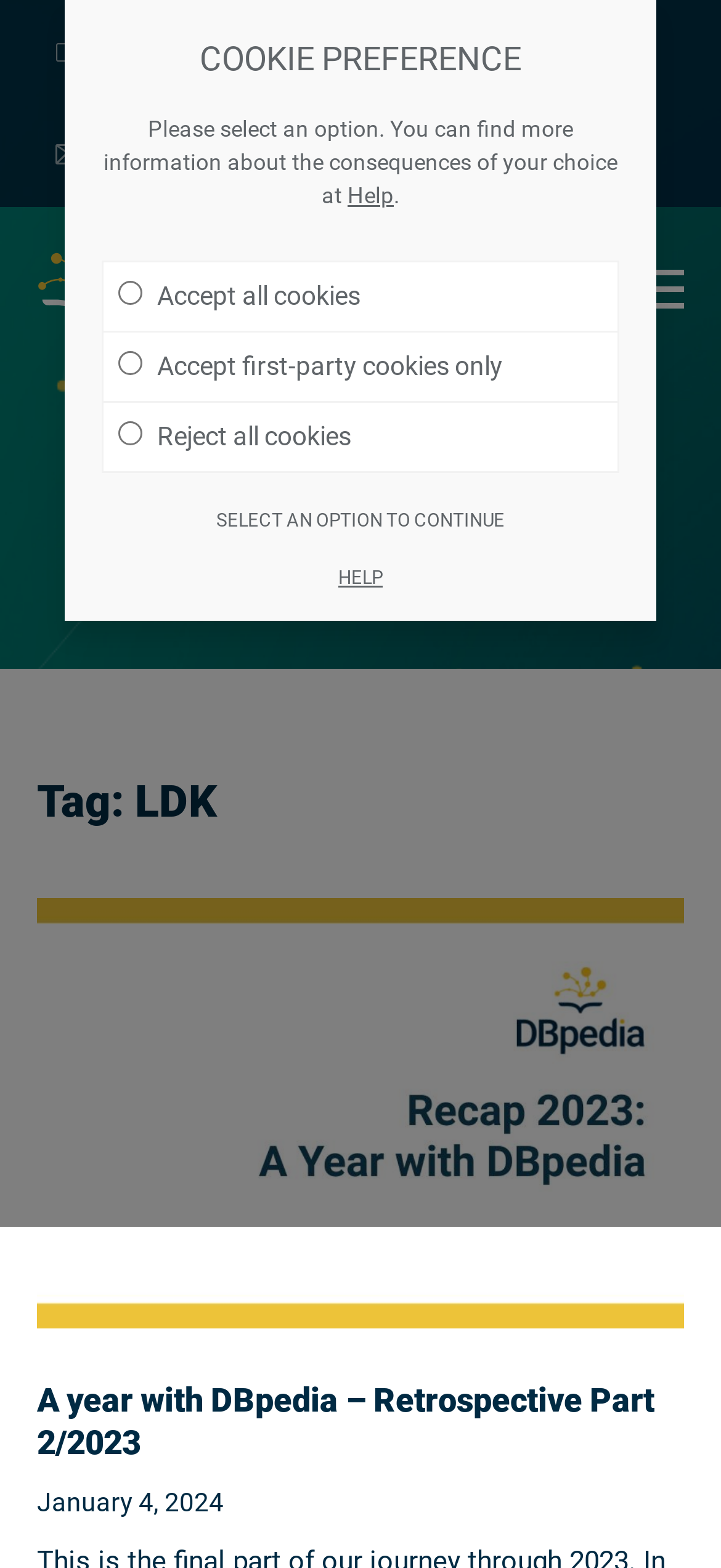What is the first link on the top navigation bar?
Answer with a single word or phrase, using the screenshot for reference.

GITHUB